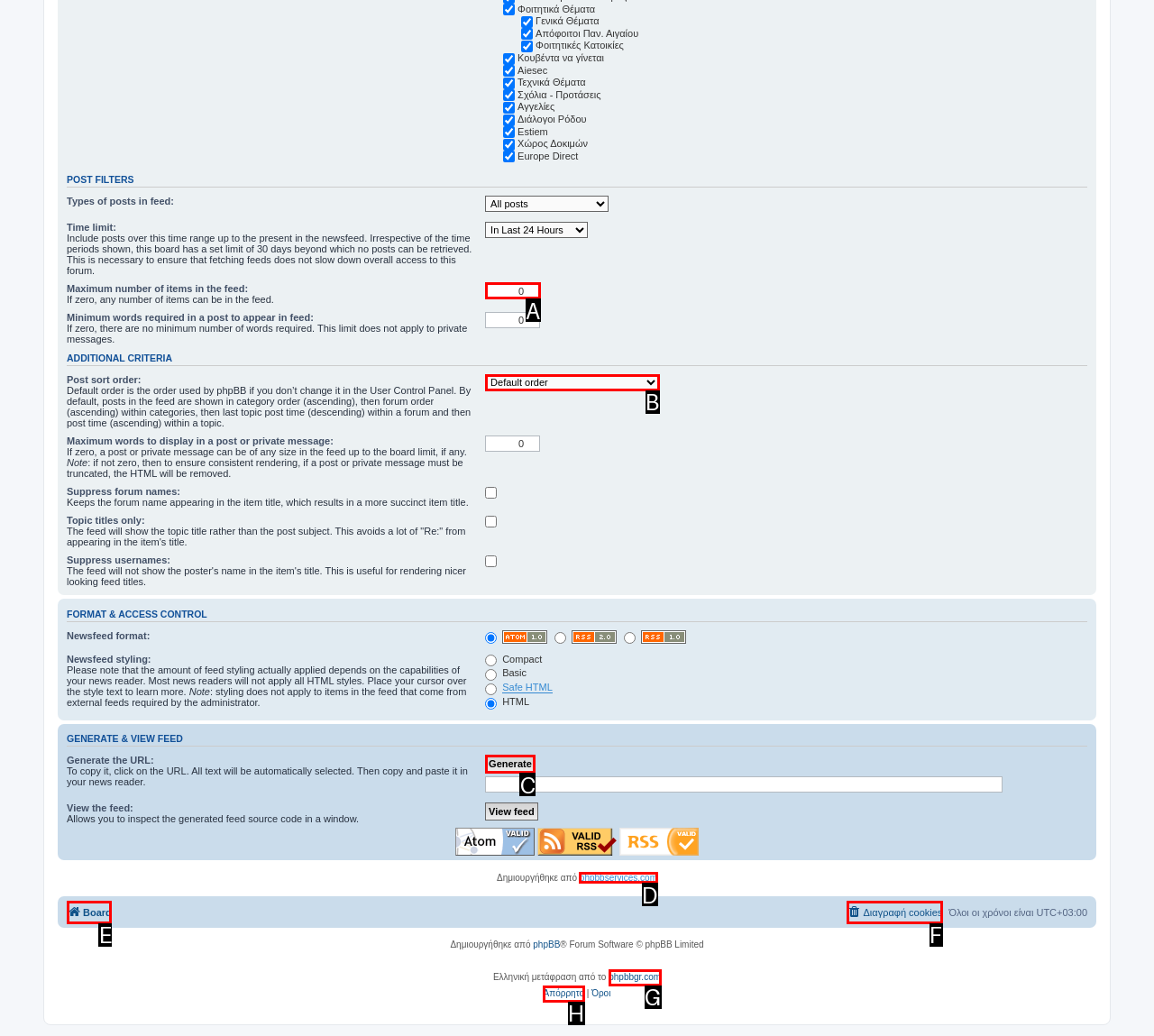Choose the HTML element that aligns with the description: Διαγραφή cookies. Indicate your choice by stating the letter.

F